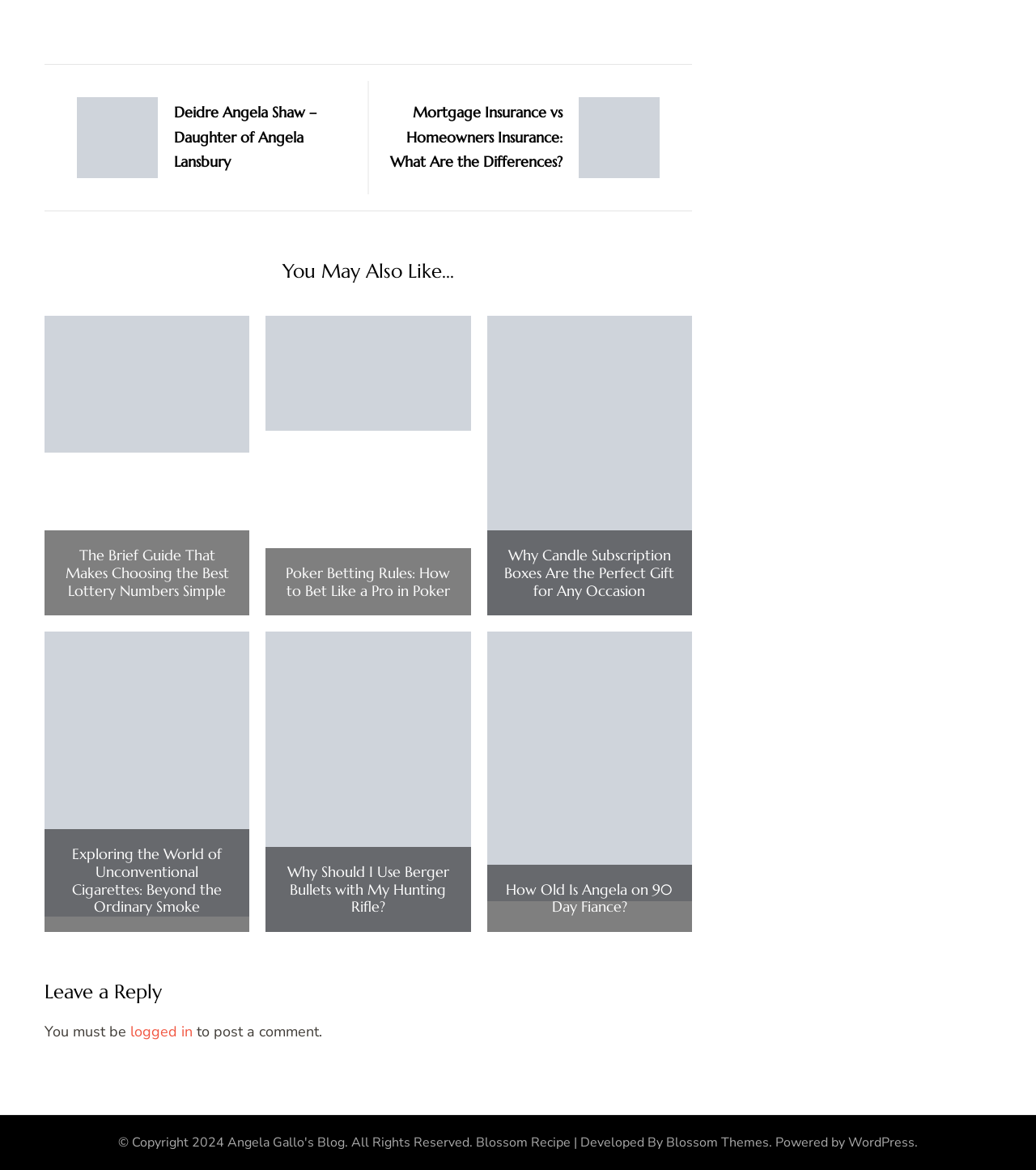Locate the bounding box coordinates of the clickable region to complete the following instruction: "Read the post about The Brief Guide That Makes Choosing the Best Lottery Numbers Simple."

[0.059, 0.467, 0.225, 0.512]